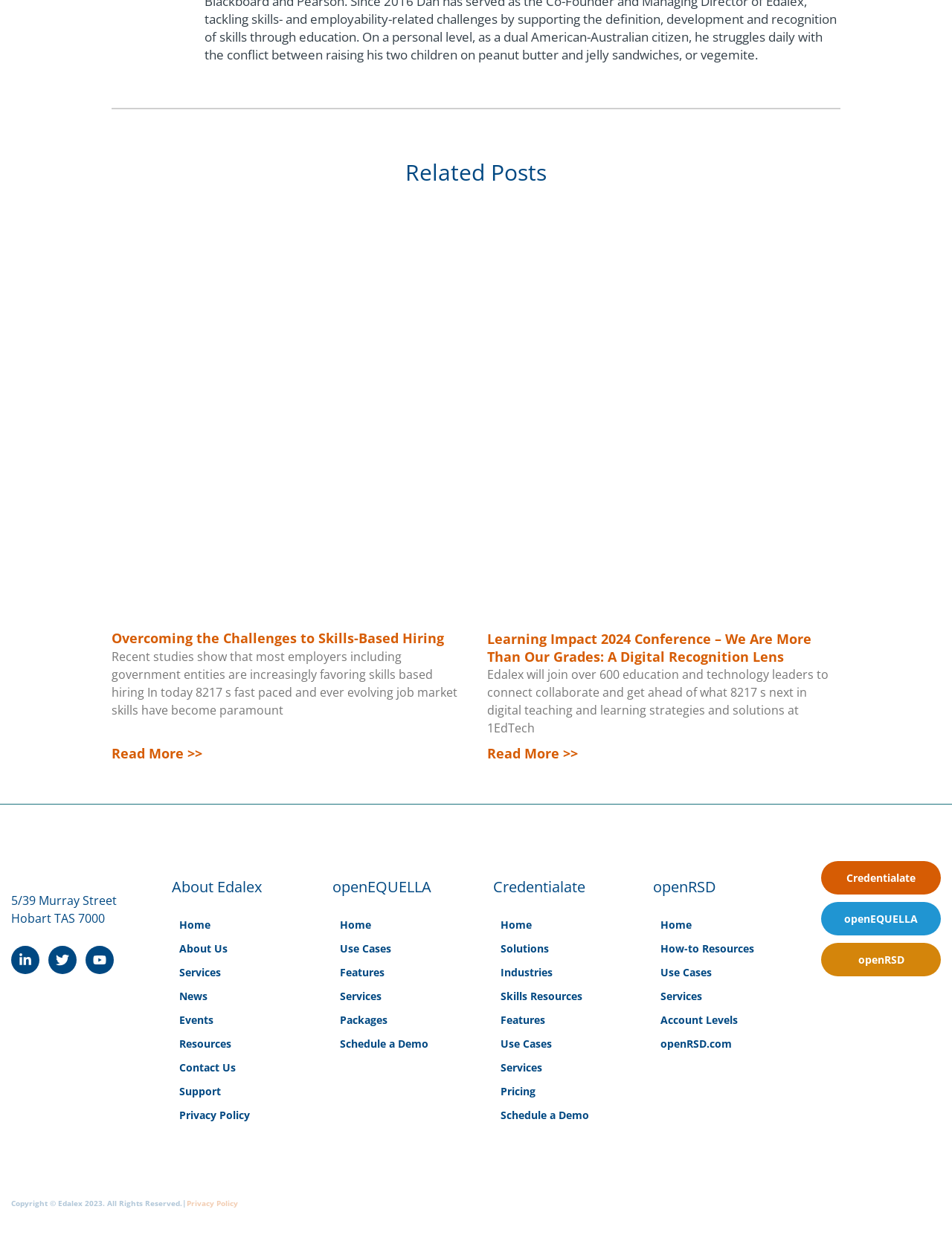Please identify the bounding box coordinates of the element's region that should be clicked to execute the following instruction: "Visit the 'About Edalex' page". The bounding box coordinates must be four float numbers between 0 and 1, i.e., [left, top, right, bottom].

[0.18, 0.704, 0.314, 0.722]